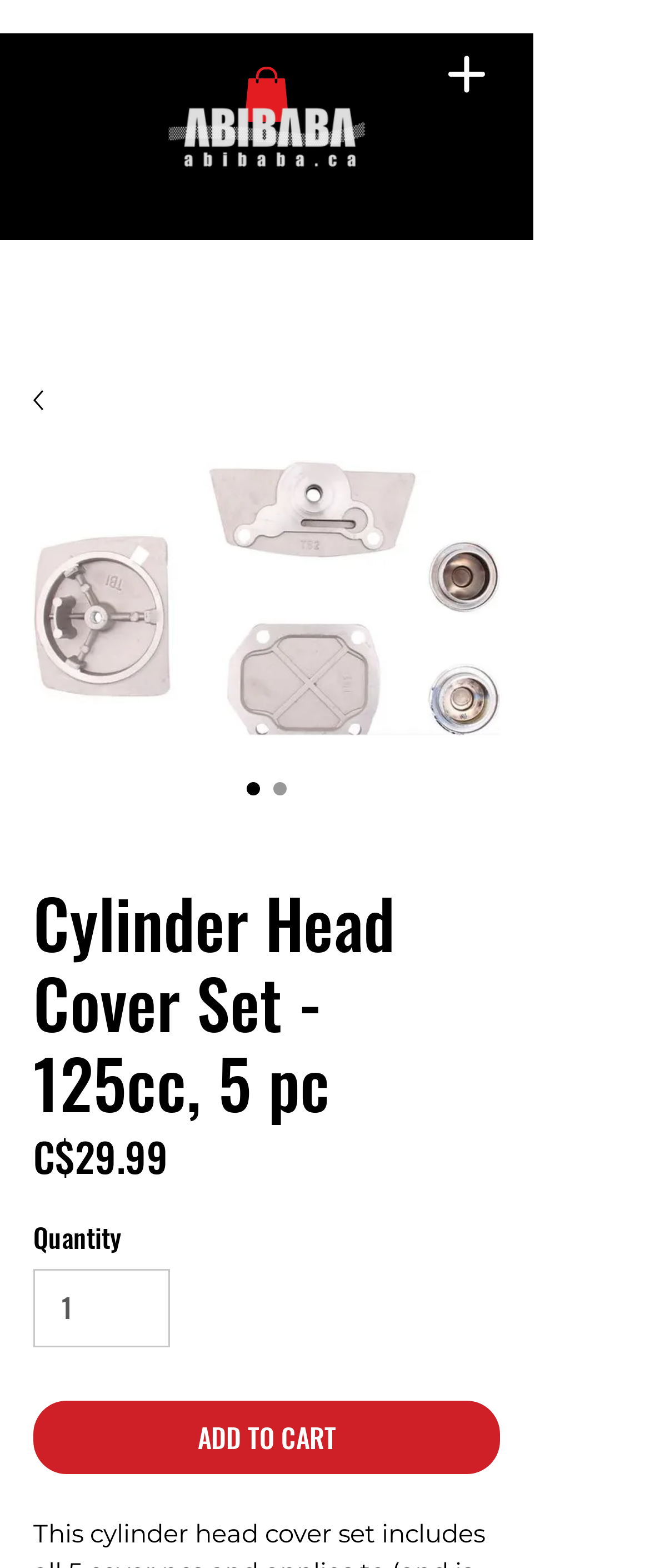Using the description "input value="1" aria-label="Quantity" value="1"", locate and provide the bounding box of the UI element.

[0.051, 0.809, 0.261, 0.859]